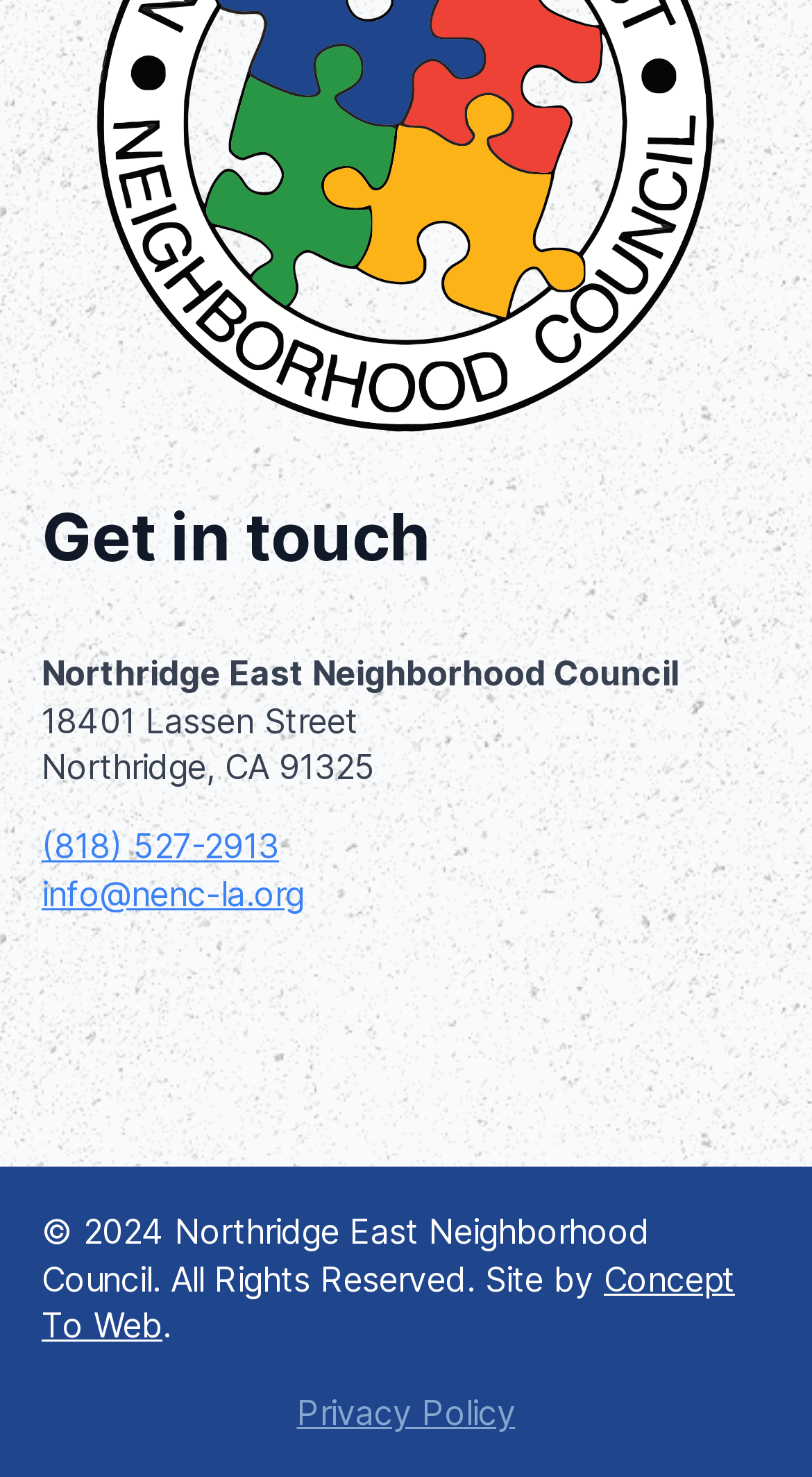For the element described, predict the bounding box coordinates as (top-left x, top-left y, bottom-right x, bottom-right y). All values should be between 0 and 1. Element description: info@nenc-la.org

[0.051, 0.591, 0.374, 0.619]